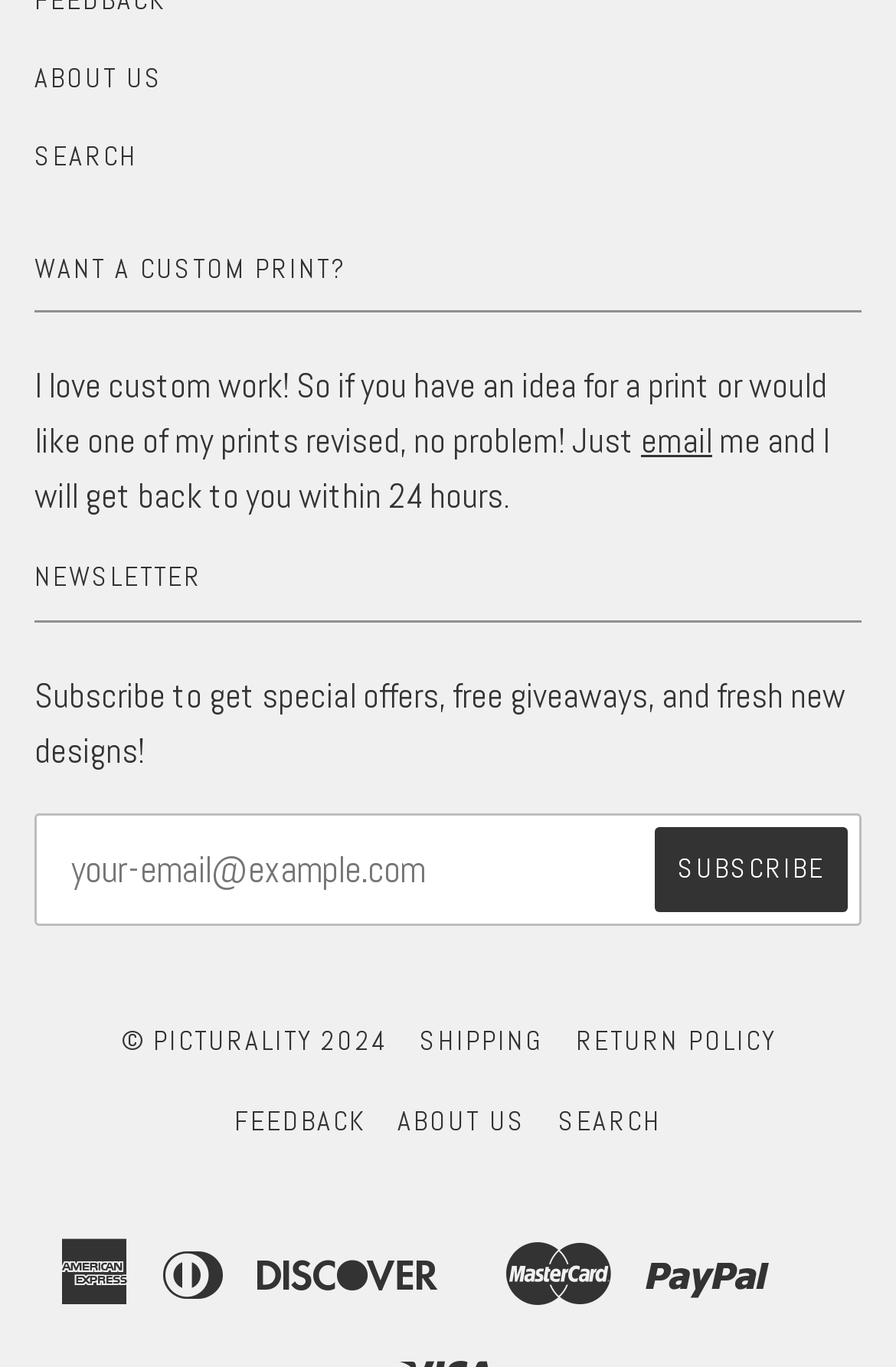Refer to the element description Search and identify the corresponding bounding box in the screenshot. Format the coordinates as (top-left x, top-left y, bottom-right x, bottom-right y) with values in the range of 0 to 1.

[0.038, 0.101, 0.154, 0.128]